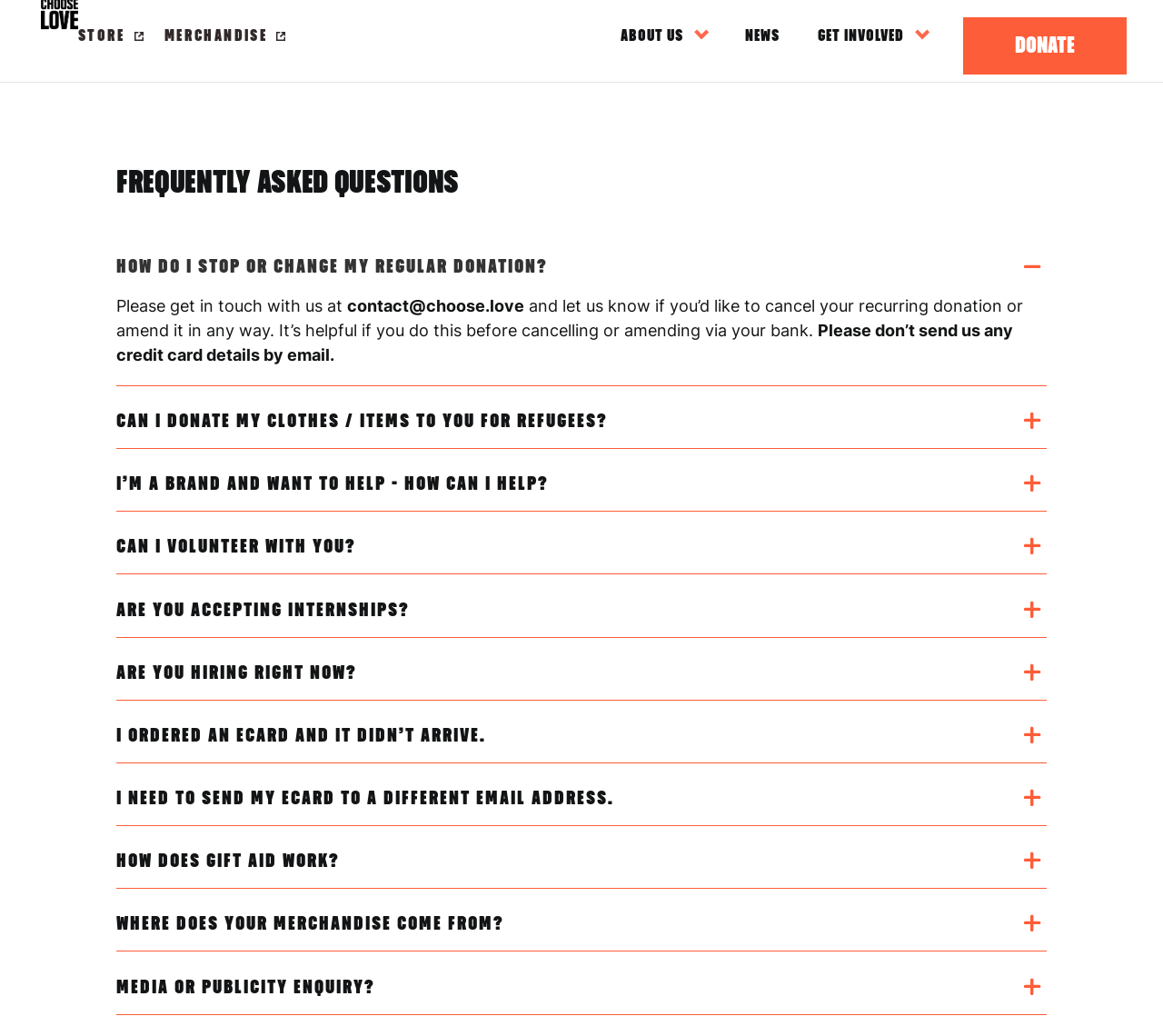Please provide the bounding box coordinates in the format (top-left x, top-left y, bottom-right x, bottom-right y). Remember, all values are floating point numbers between 0 and 1. What is the bounding box coordinate of the region described as: 30. März 2022

None